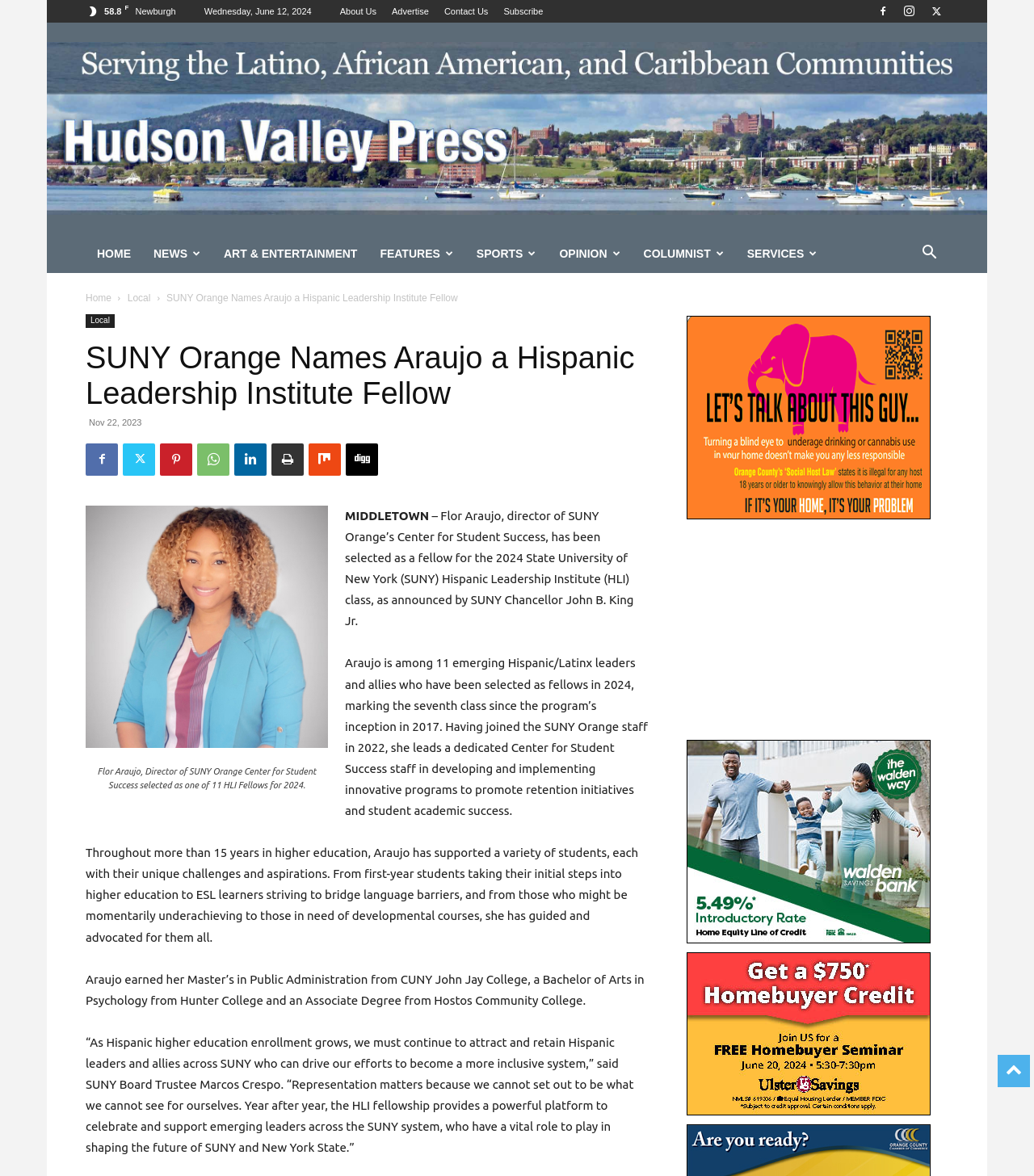Could you locate the bounding box coordinates for the section that should be clicked to accomplish this task: "Click on the 'About Us' link".

[0.329, 0.005, 0.364, 0.014]